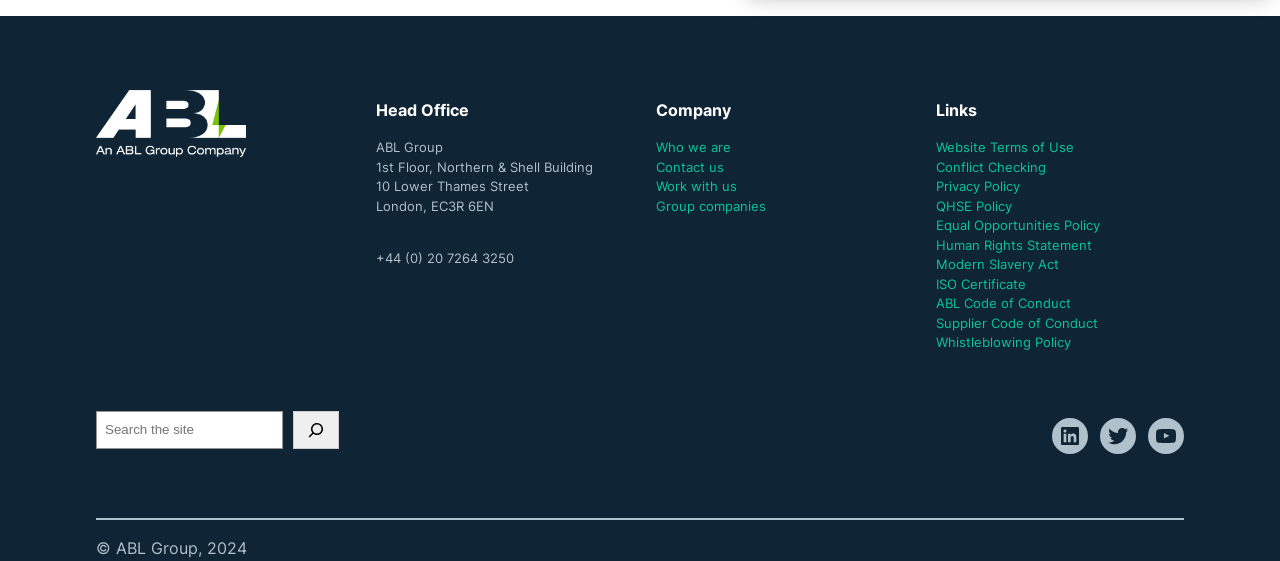What is the phone number of the head office?
Refer to the image and give a detailed response to the question.

I found the phone number by looking at the static text element that contains the phone number, which is '+44 (0) 20 7264 3250'.